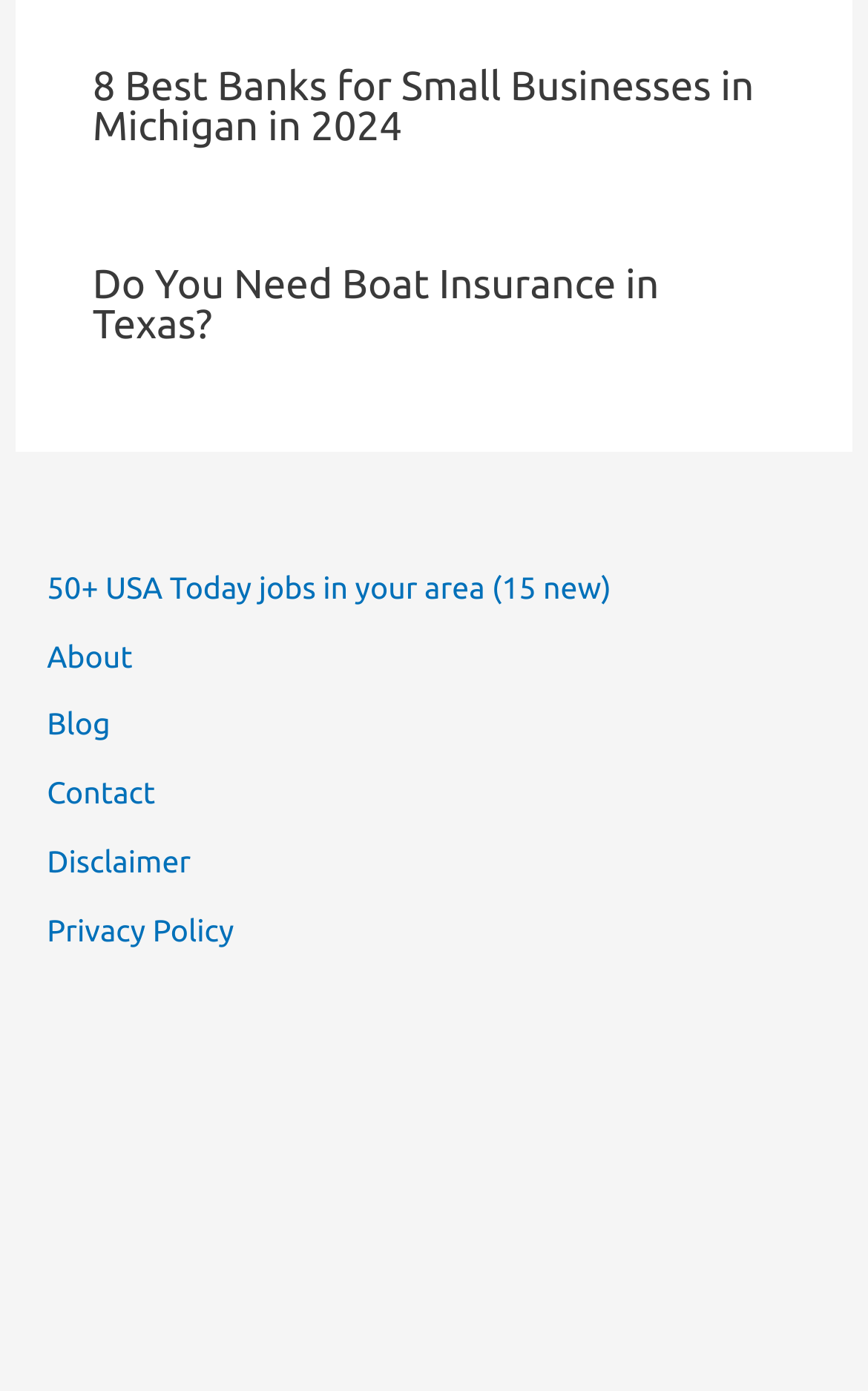Are there any job-related links on this webpage?
Provide an in-depth and detailed answer to the question.

I found a link with the text '50+ USA Today jobs in your area (15 new)' in the complementary section, which indicates that there is at least one job-related link on this webpage.